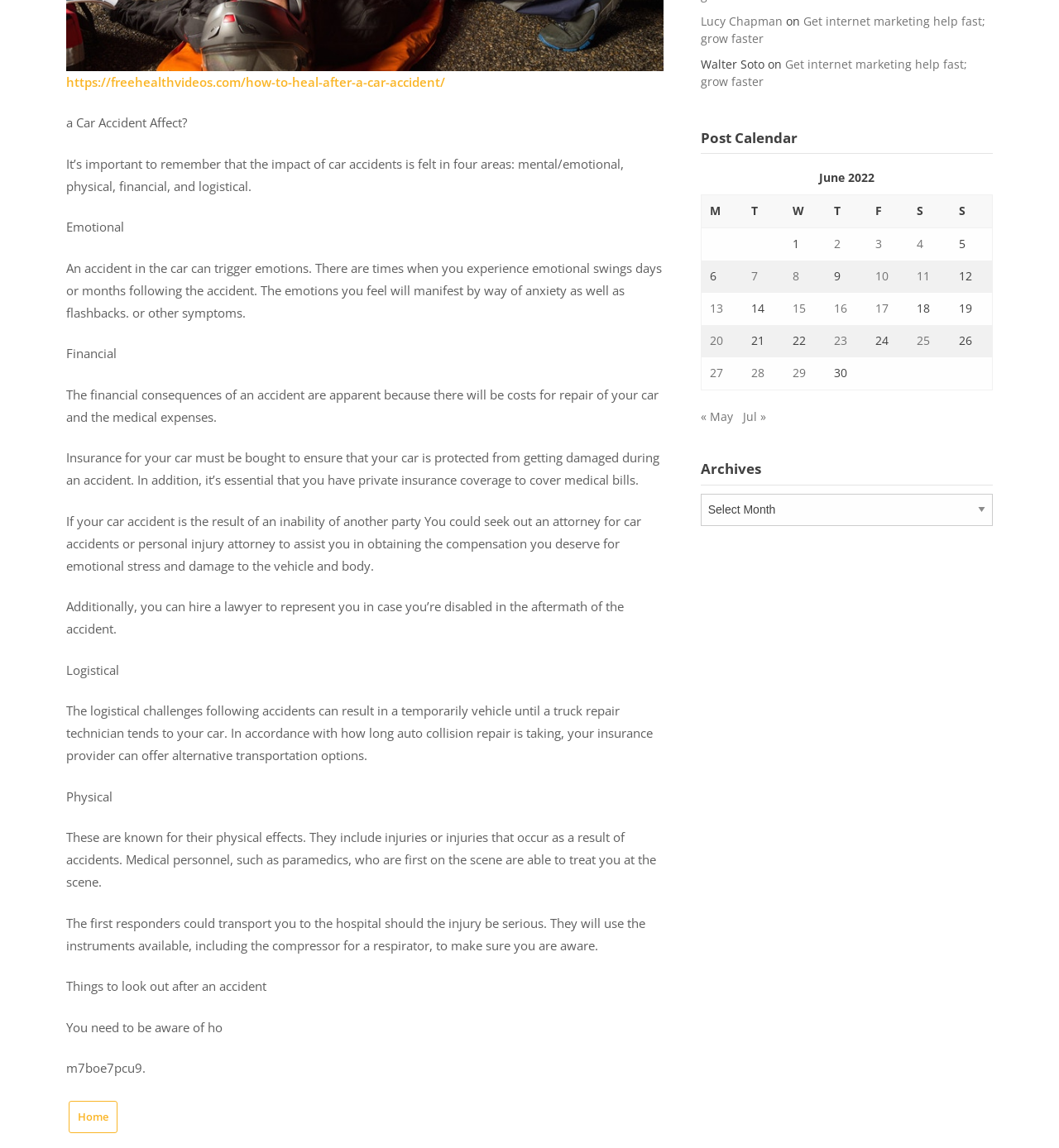For the given element description TOURNAMENTS, determine the bounding box coordinates of the UI element. The coordinates should follow the format (top-left x, top-left y, bottom-right x, bottom-right y) and be within the range of 0 to 1.

None